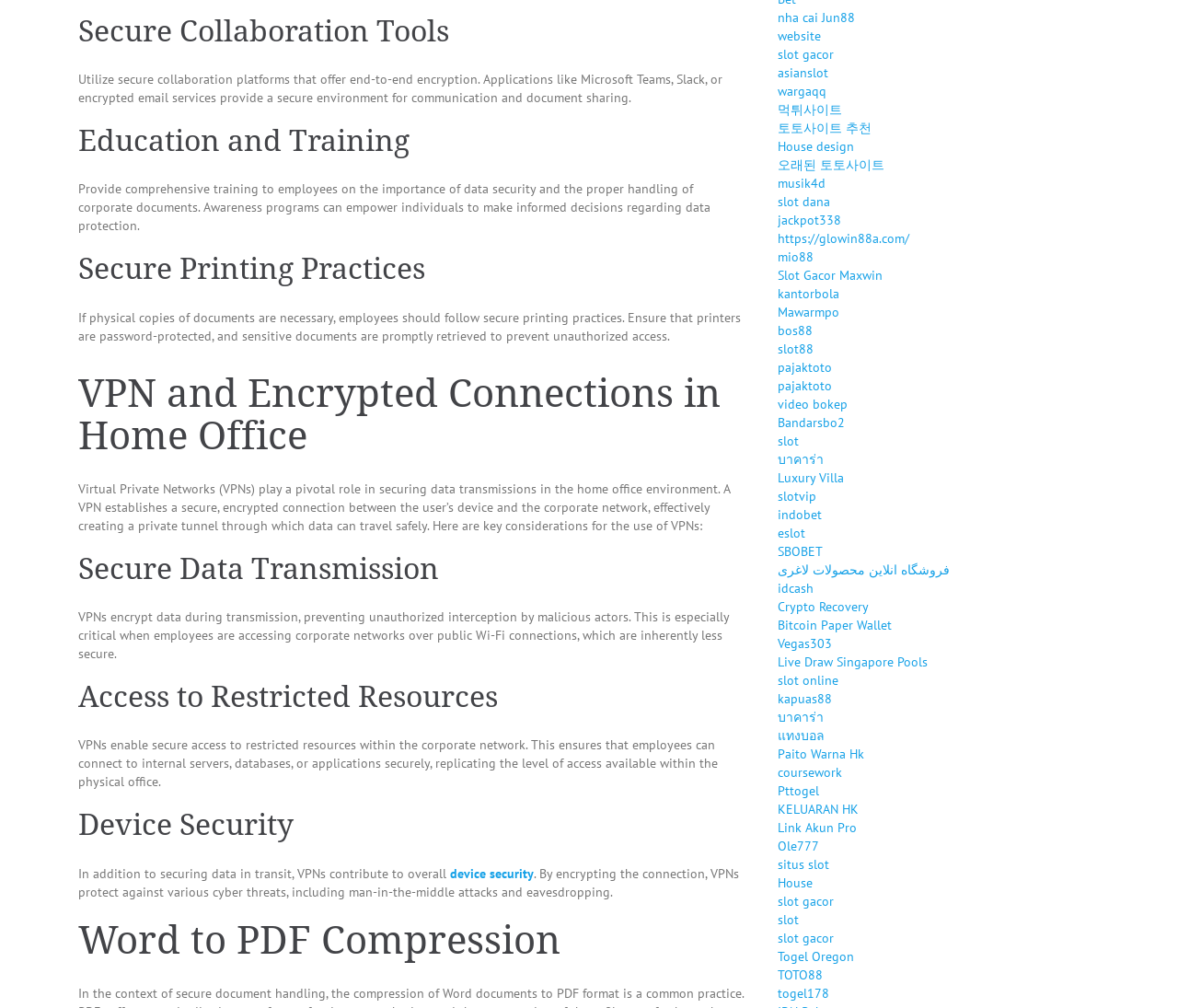Identify the bounding box coordinates of the region I need to click to complete this instruction: "Click the 'Ole777' link".

[0.66, 0.831, 0.695, 0.848]